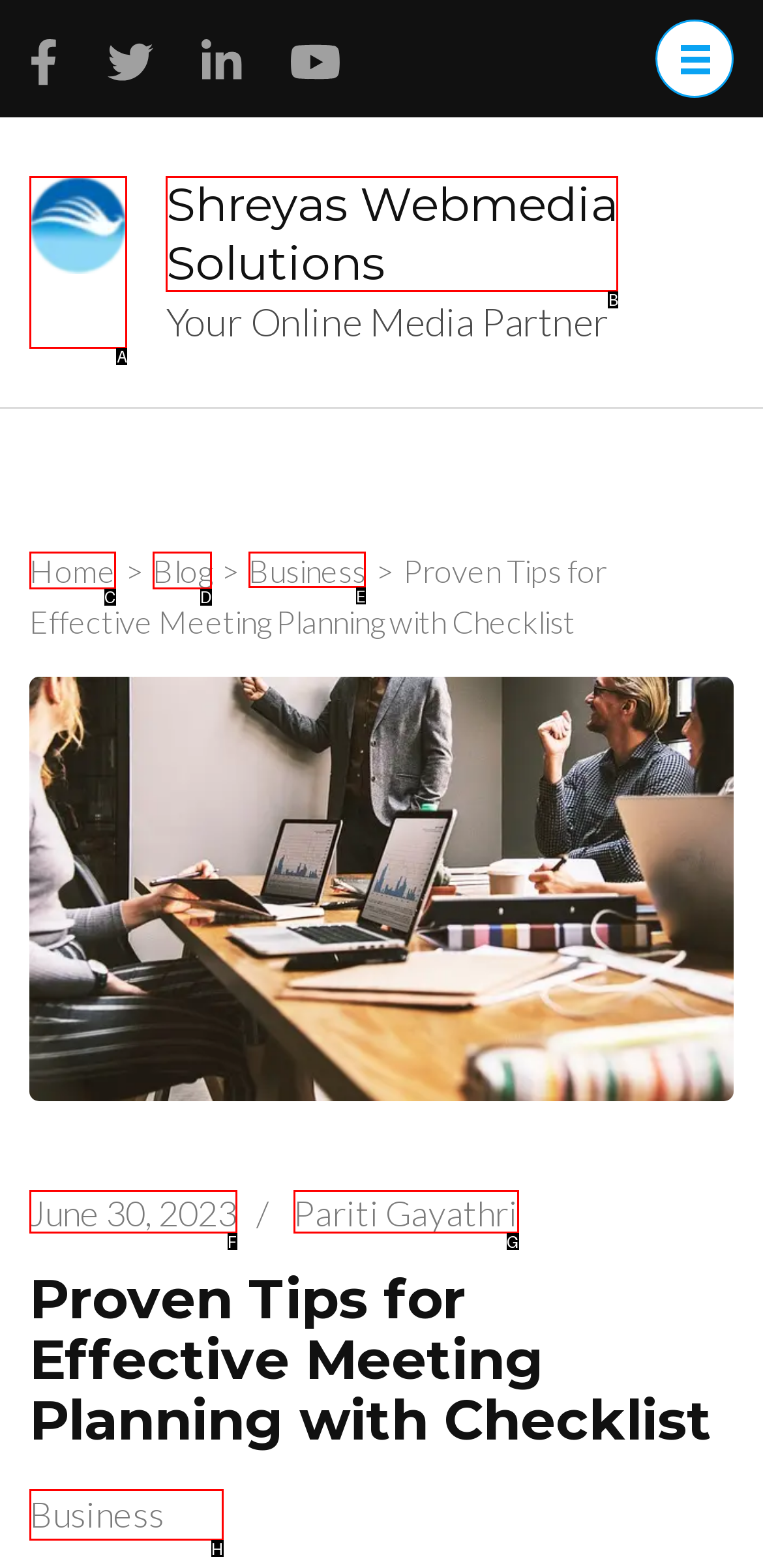Select the right option to accomplish this task: go to the business category. Reply with the letter corresponding to the correct UI element.

E